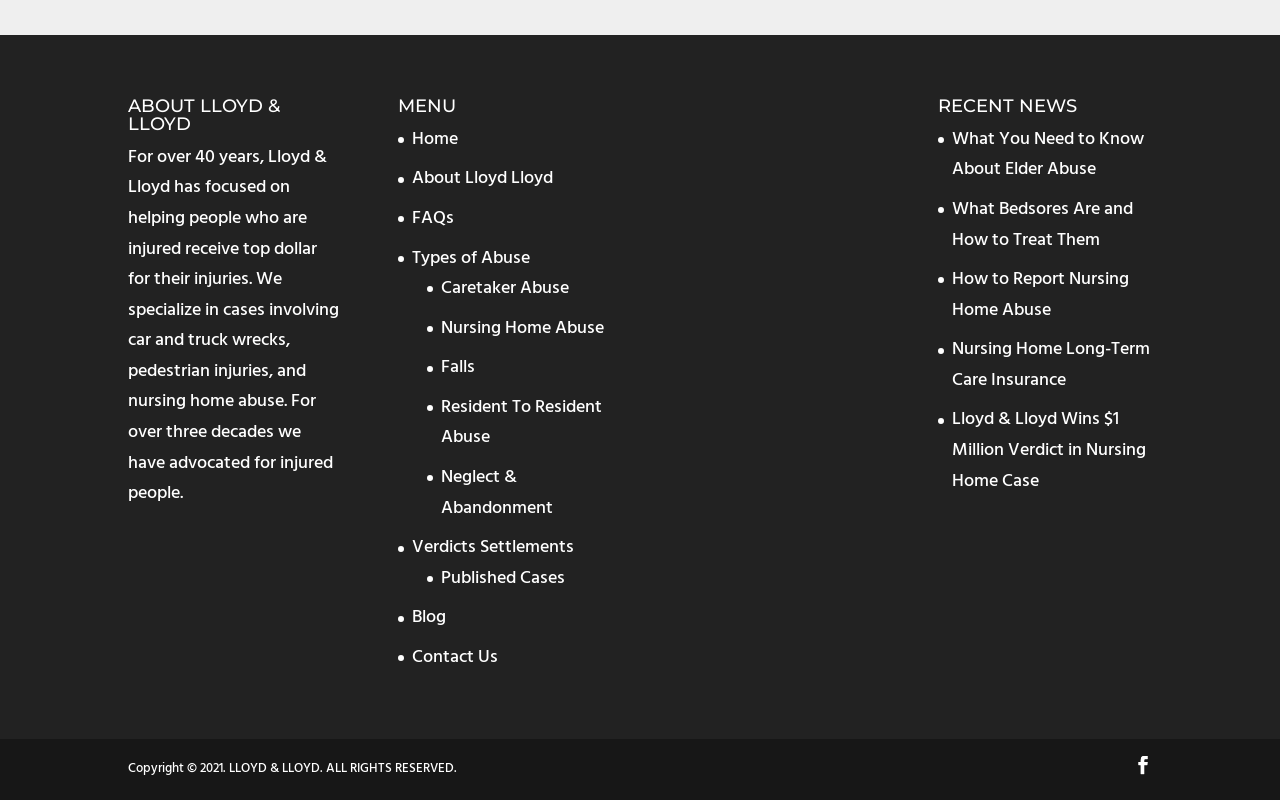Locate the bounding box coordinates of the area where you should click to accomplish the instruction: "Contact Us".

[0.322, 0.804, 0.389, 0.84]